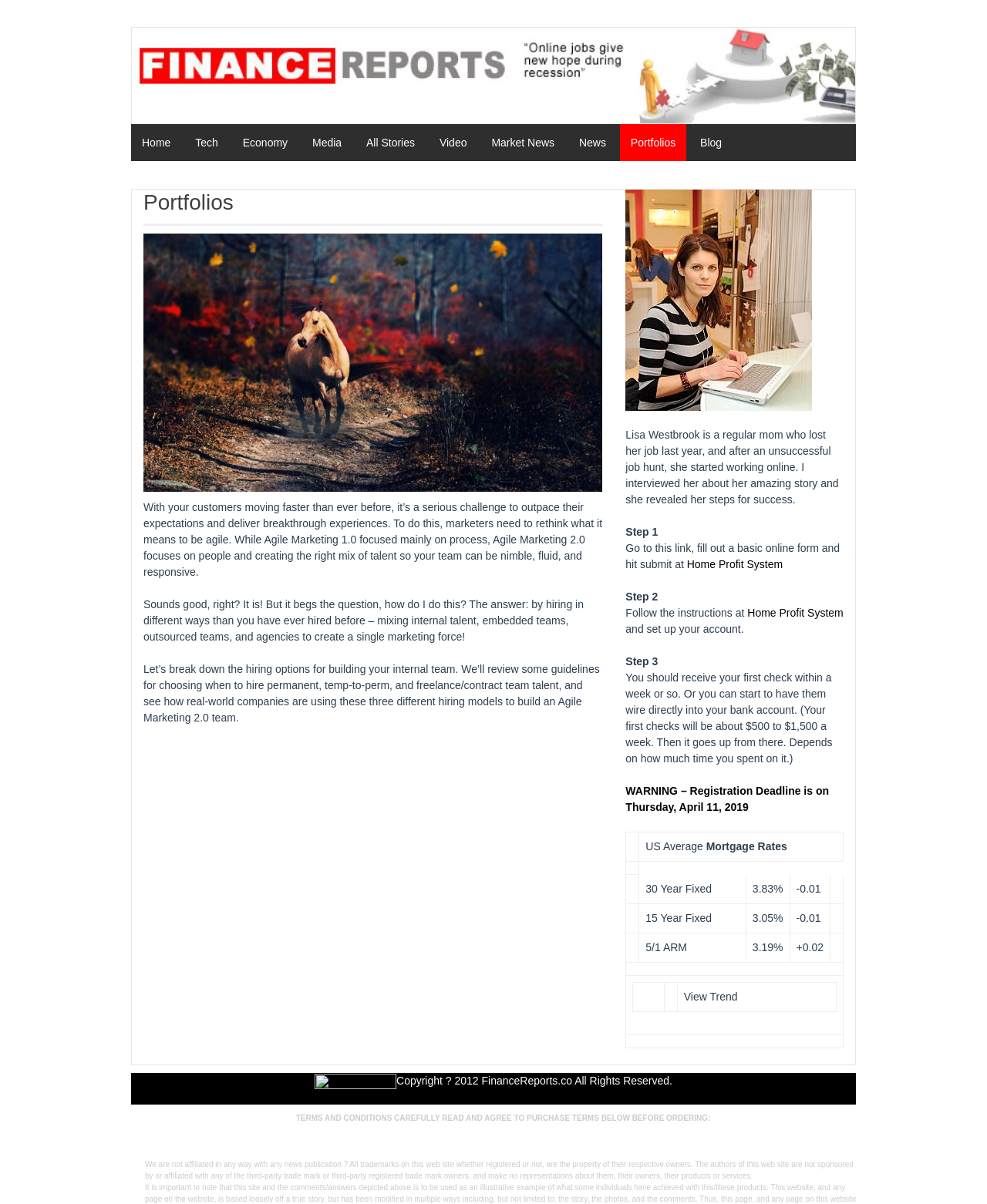What is the registration deadline mentioned in the webpage?
Please answer the question with as much detail and depth as you can.

The registration deadline mentioned in the webpage is Thursday, April 11, 2019, as stated in the warning message in the complementary section.